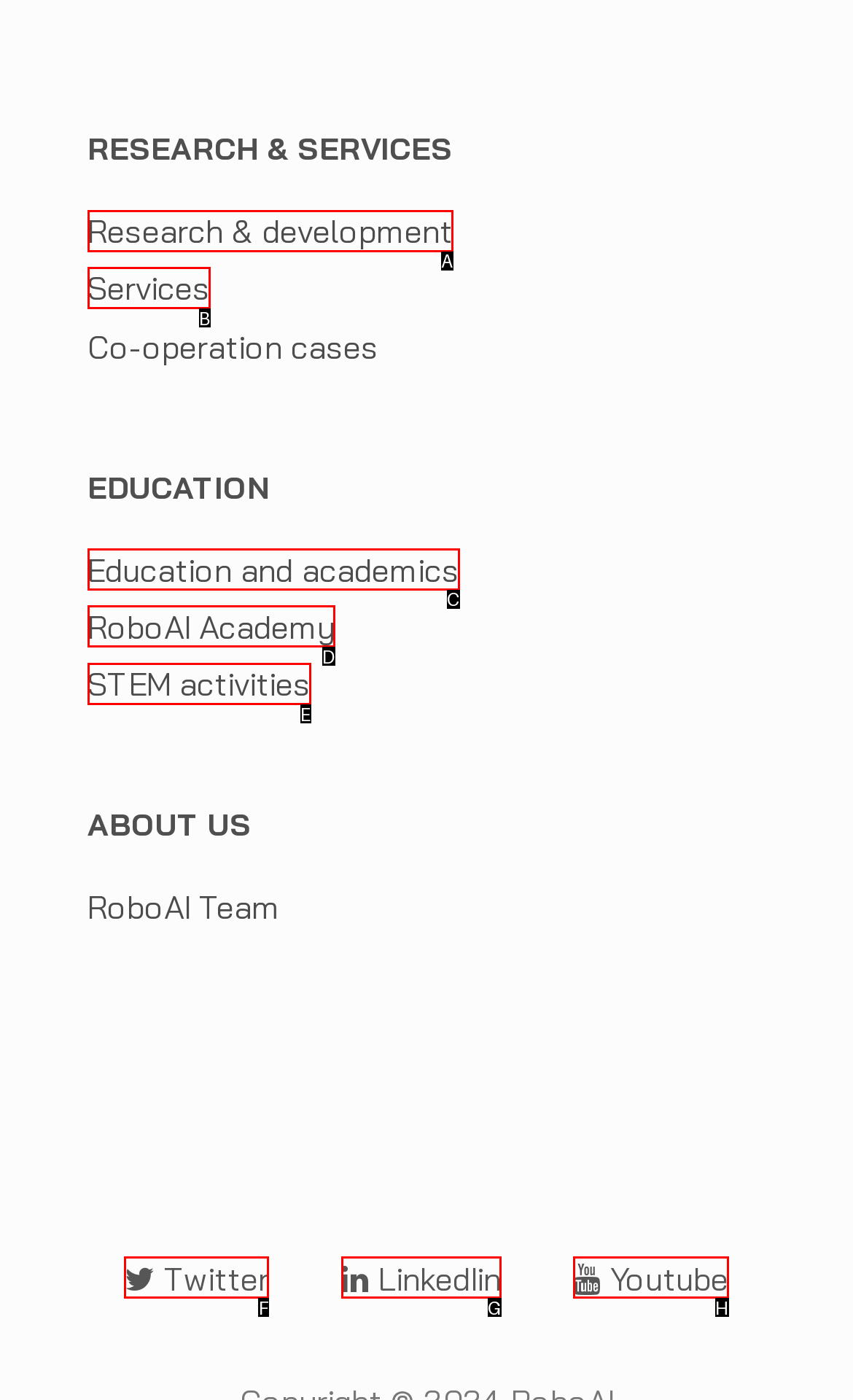Find the HTML element that matches the description: Education and academics. Answer using the letter of the best match from the available choices.

C